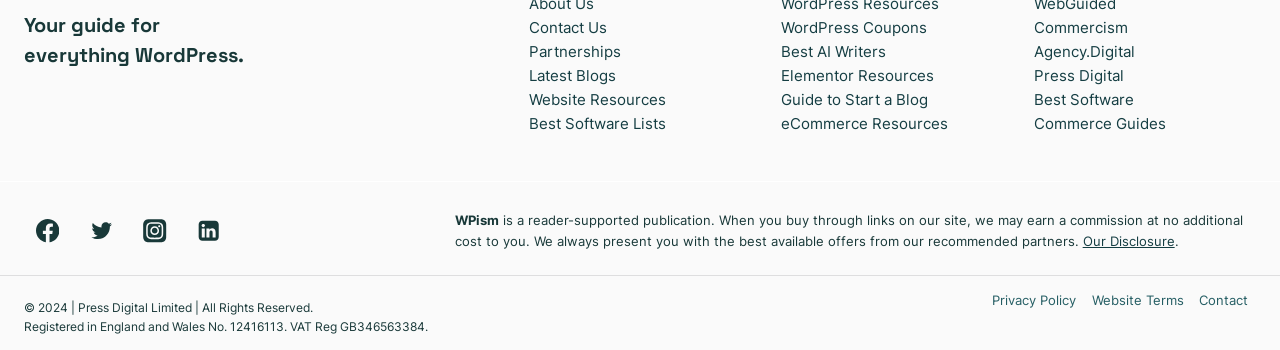Find the bounding box coordinates of the element to click in order to complete this instruction: "Follow on Facebook". The bounding box coordinates must be four float numbers between 0 and 1, denoted as [left, top, right, bottom].

[0.019, 0.593, 0.055, 0.727]